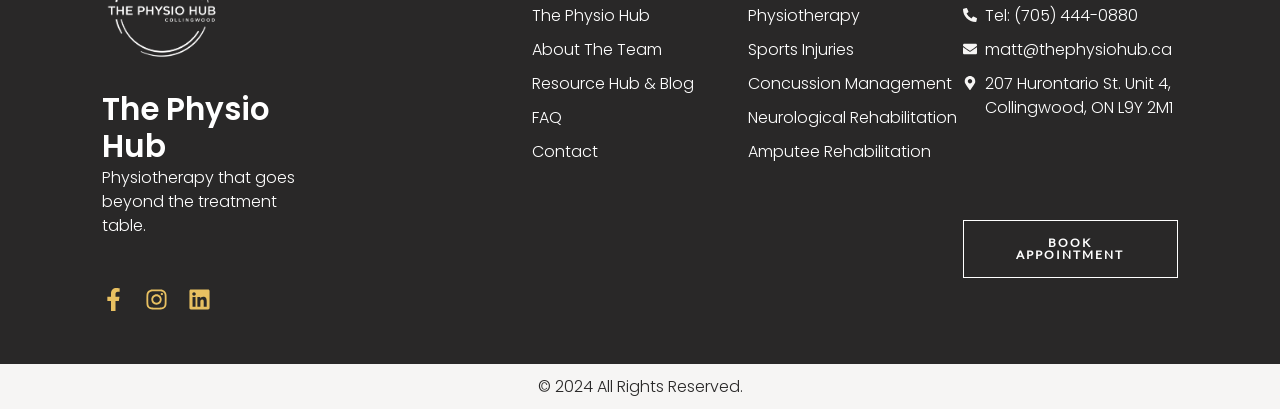Please find the bounding box coordinates of the element that needs to be clicked to perform the following instruction: "Visit About The Team page". The bounding box coordinates should be four float numbers between 0 and 1, represented as [left, top, right, bottom].

[0.416, 0.093, 0.584, 0.151]